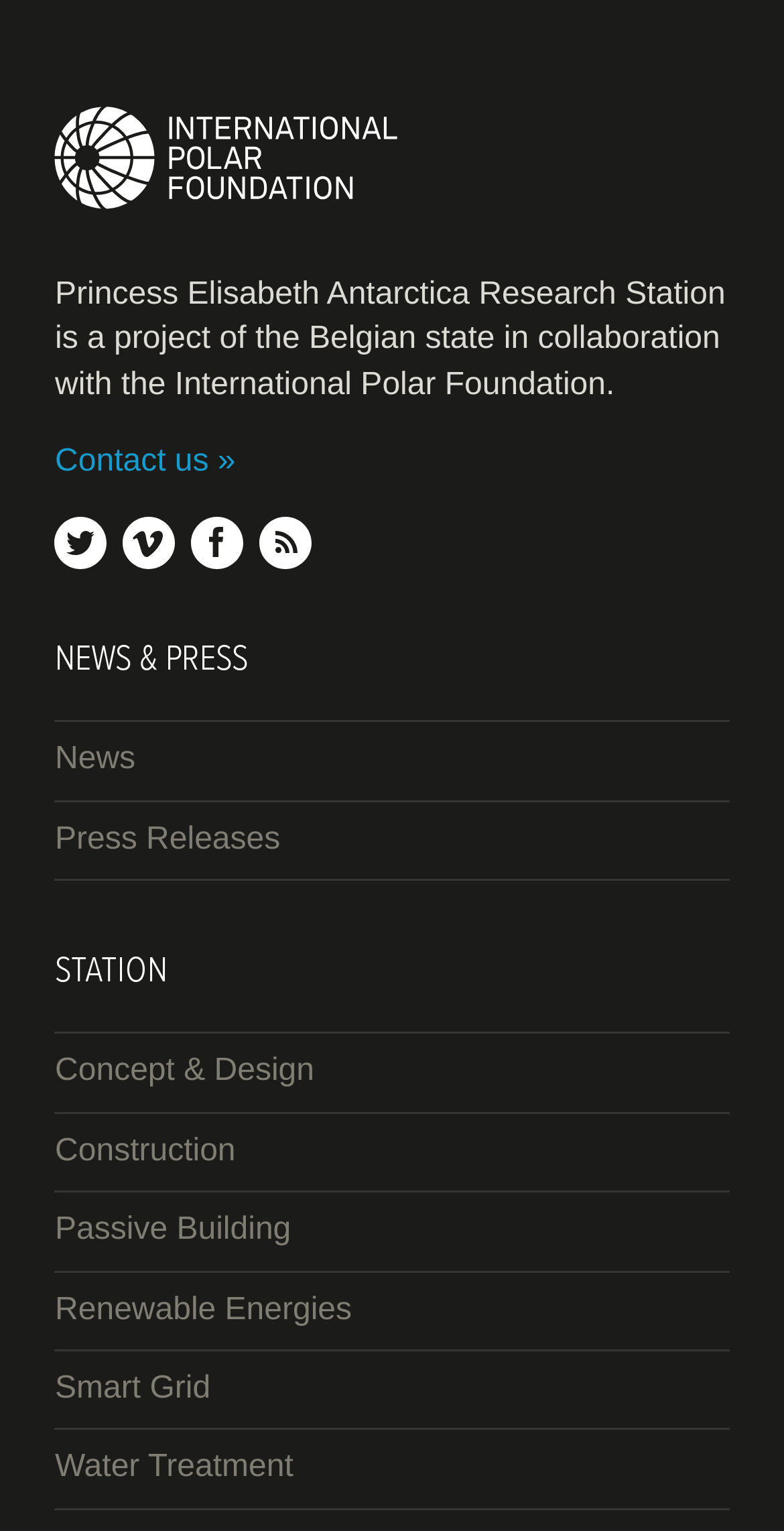What is the last link in the 'STATION' section?
Based on the screenshot, provide your answer in one word or phrase.

Water Treatment